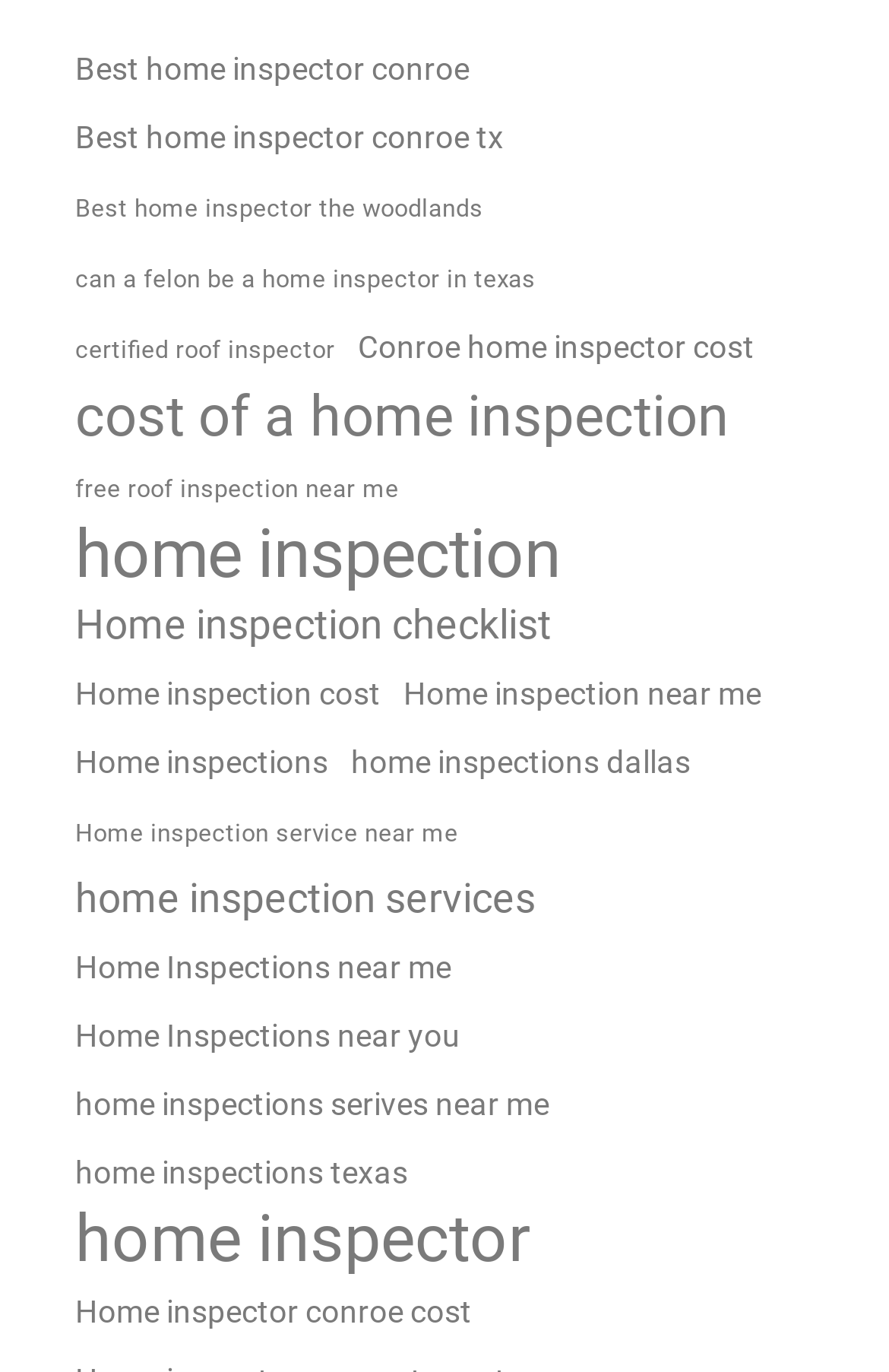Please determine the bounding box coordinates of the element to click on in order to accomplish the following task: "Find home inspection services near me". Ensure the coordinates are four float numbers ranging from 0 to 1, i.e., [left, top, right, bottom].

[0.077, 0.633, 0.61, 0.678]